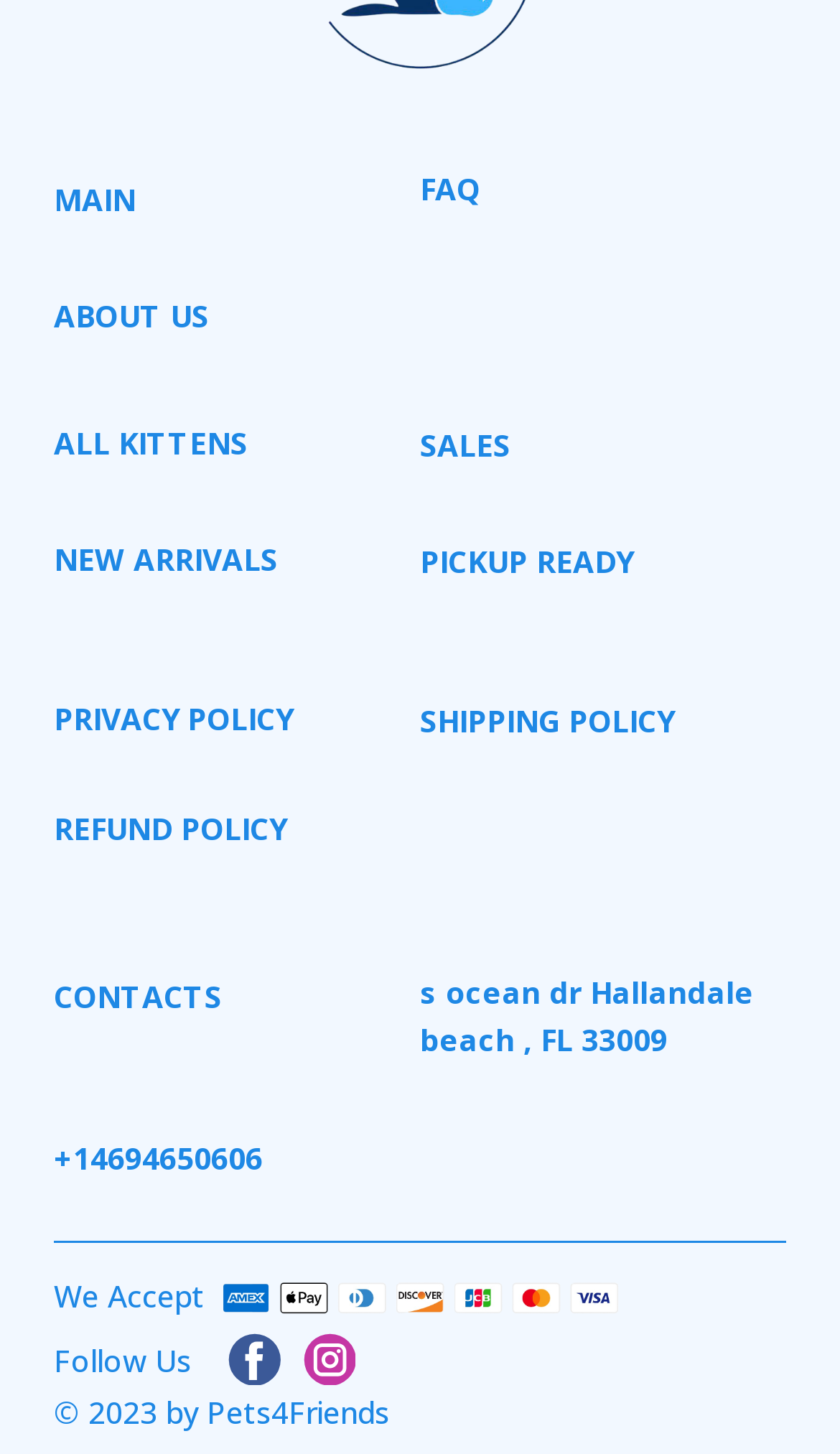Give a succinct answer to this question in a single word or phrase: 
How many social media links are at the bottom of the page?

2